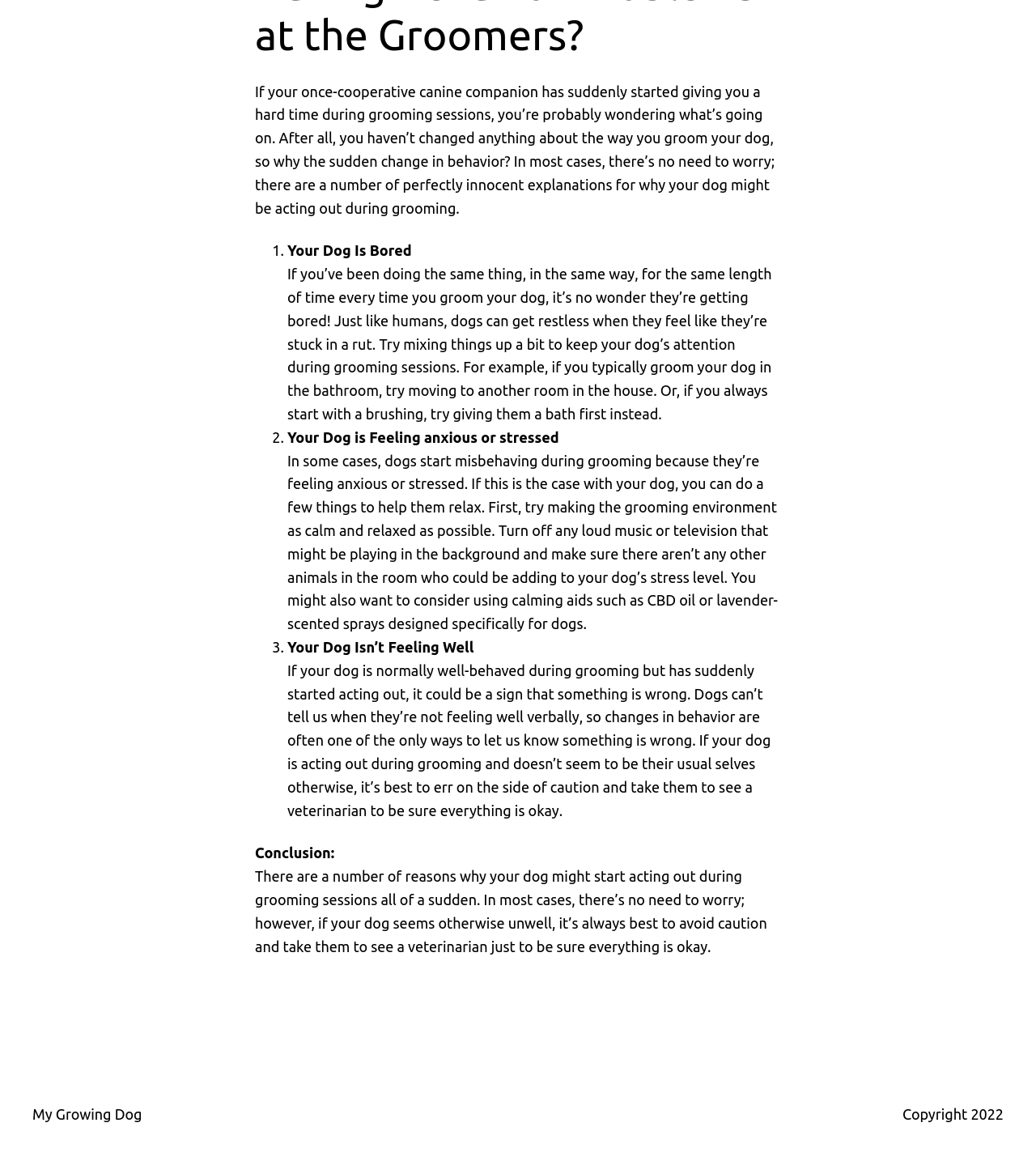Use the details in the image to answer the question thoroughly: 
What is the purpose of mixing up the grooming routine?

The webpage recommends mixing up the grooming routine to prevent boredom in dogs. This can be done by changing the location, order, or type of grooming activities to keep the dog engaged and interested.